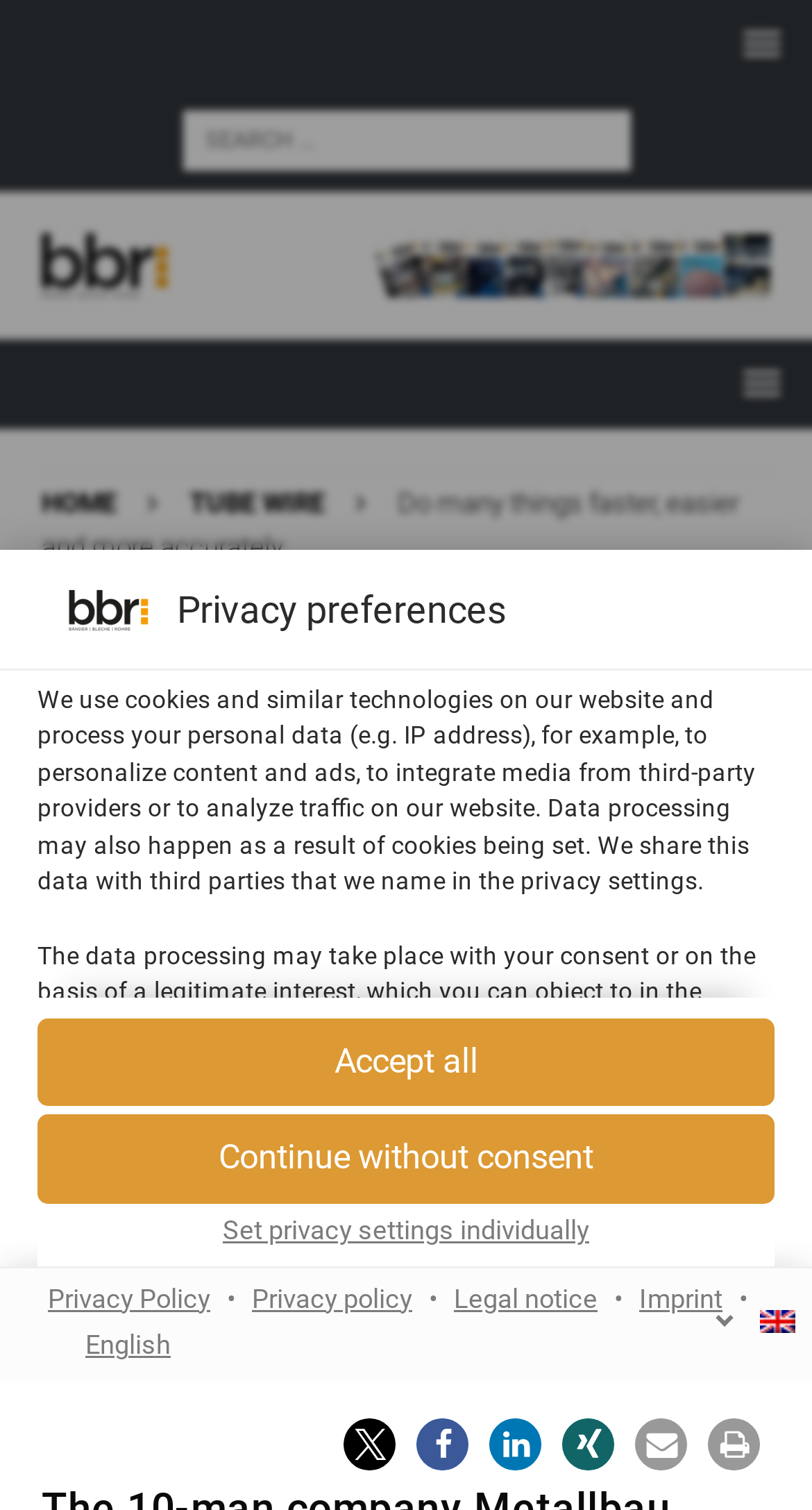Based on the provided description, "1. August 2022", find the bounding box of the corresponding UI element in the screenshot.

[0.092, 0.538, 0.308, 0.559]